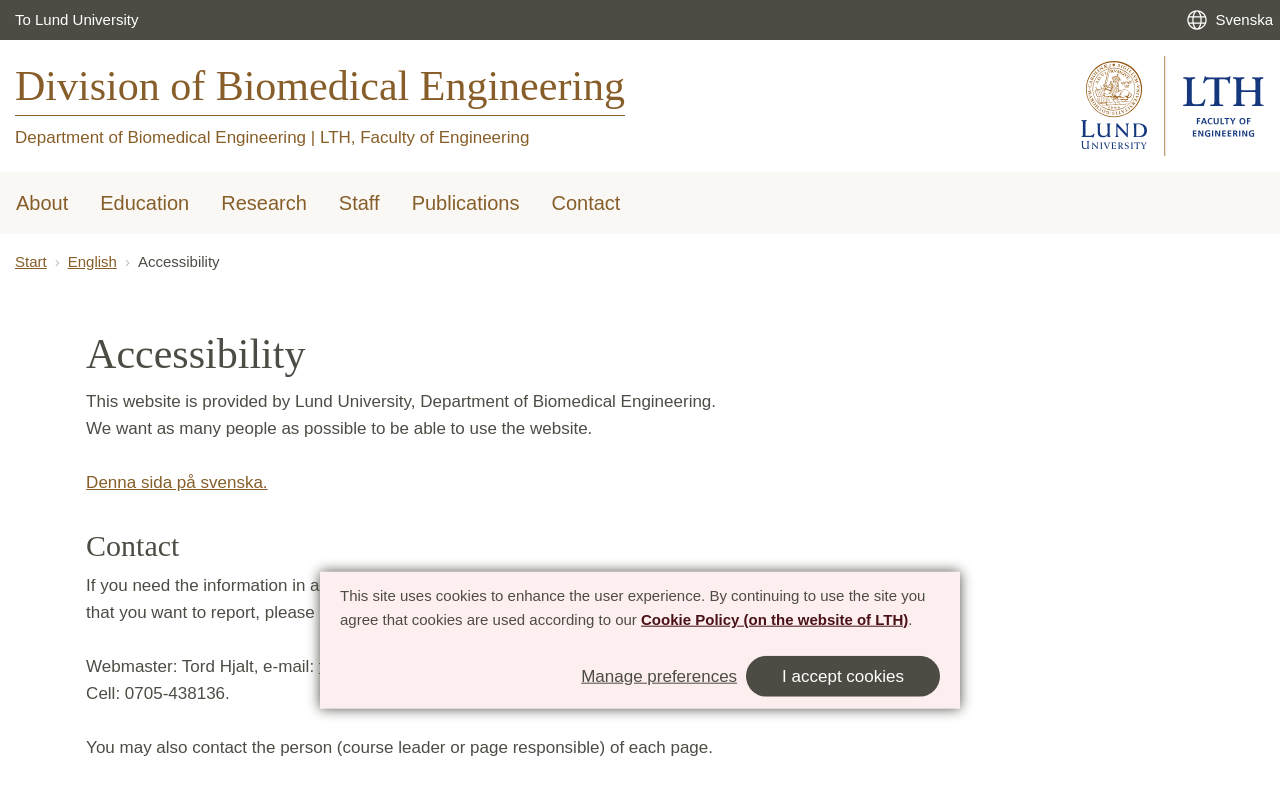Determine the bounding box coordinates for the UI element described. Format the coordinates as (top-left x, top-left y, bottom-right x, bottom-right y) and ensure all values are between 0 and 1. Element description: Education

[0.066, 0.226, 0.16, 0.287]